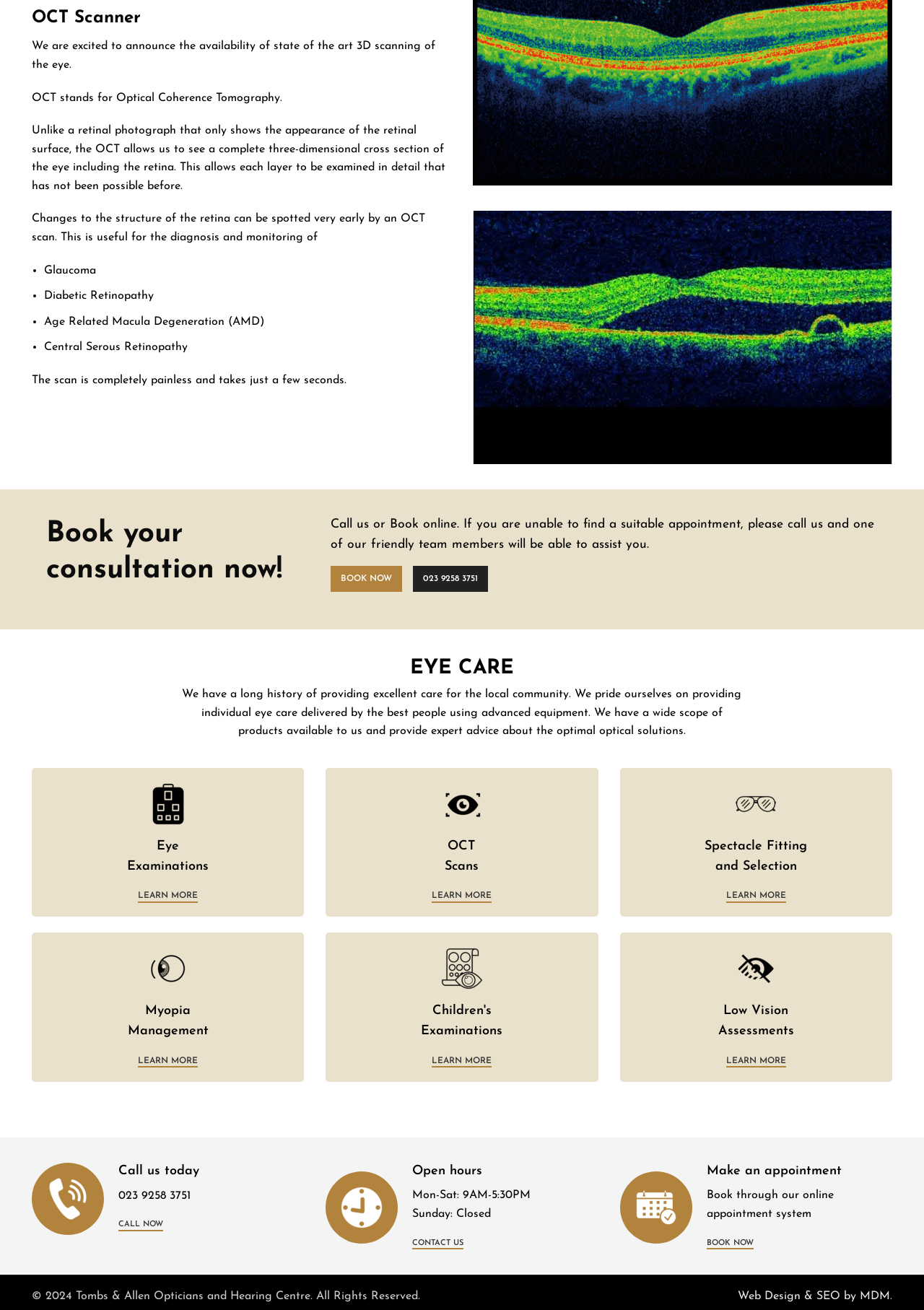Locate the UI element that matches the description Email Campaign Services in the webpage screenshot. Return the bounding box coordinates in the format (top-left x, top-left y, bottom-right x, bottom-right y), with values ranging from 0 to 1.

None